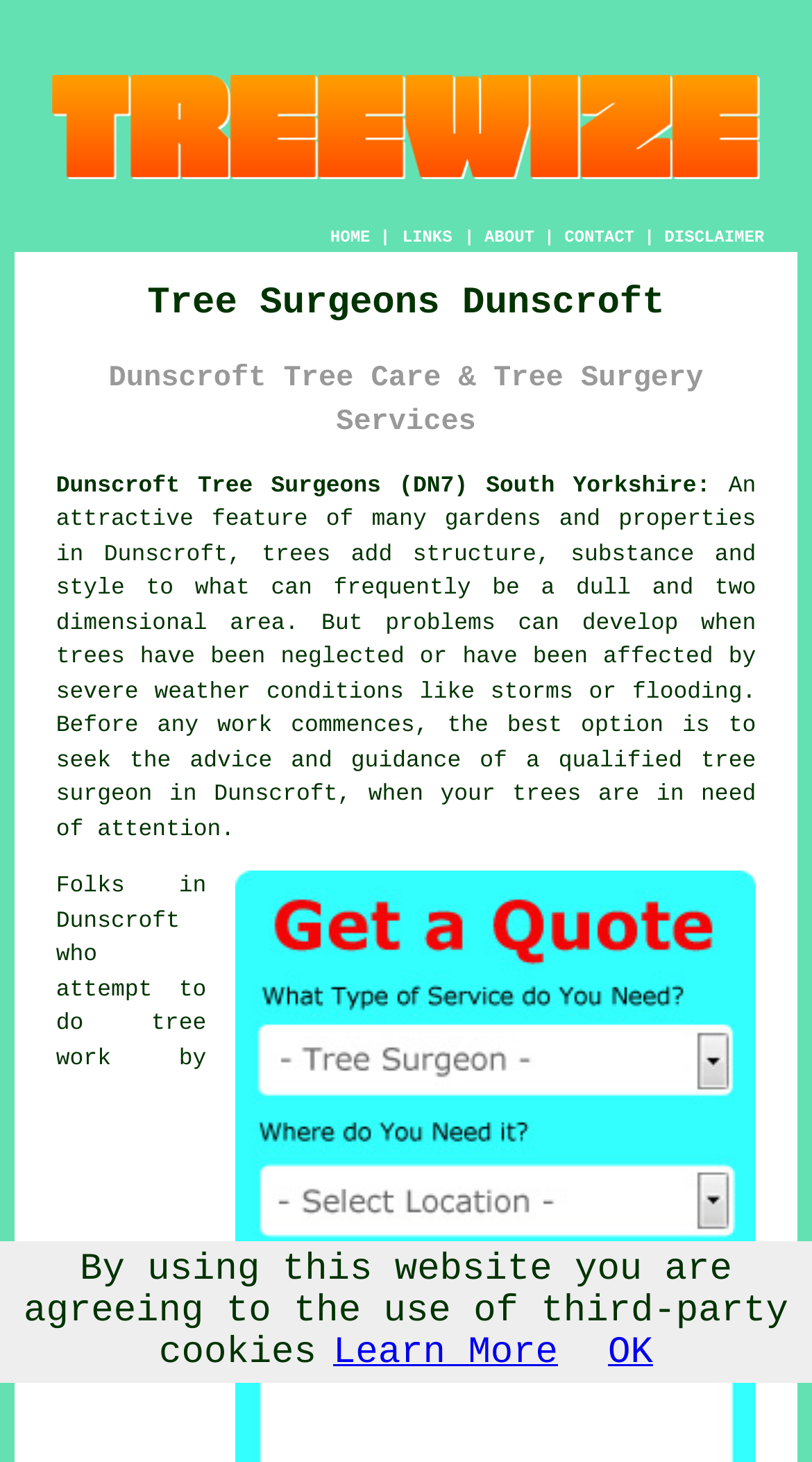What is the focus of the webpage?
Kindly give a detailed and elaborate answer to the question.

I inferred this by looking at the heading elements, specifically 'Tree Surgeons Dunscroft' and 'Dunscroft Tree Care & Tree Surgery Services', which suggest that the webpage is focused on tree care and tree surgery services.